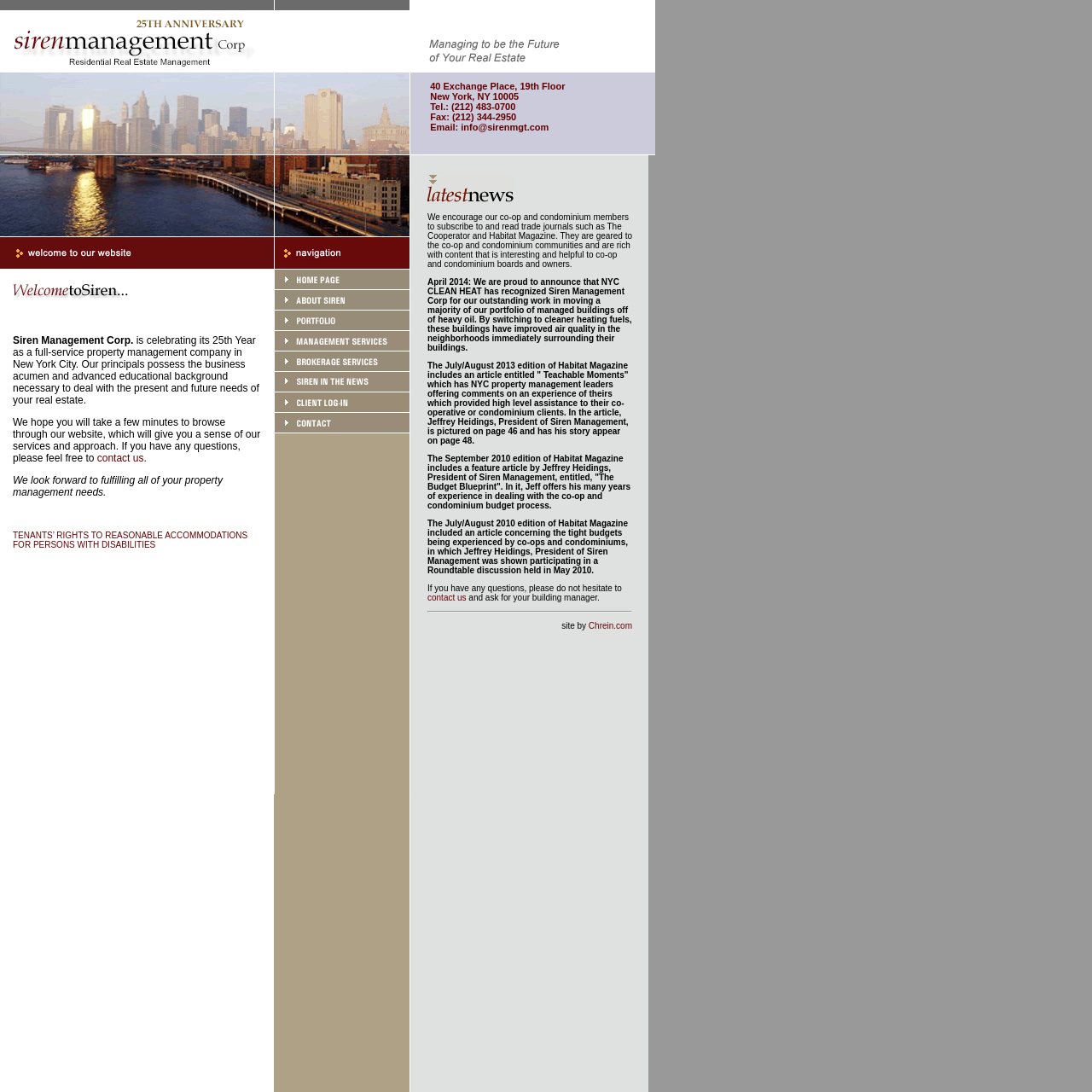Summarize the webpage with a detailed and informative caption.

The webpage is about Siren Management Corp, a full-service New York property management company. At the top, there is a logo and a navigation bar with several images. Below the navigation bar, there is a header section with the company name "Siren Management Corp" and a tagline "Managing to be the Future of Your Real Estate". 

On the left side, there is a contact information section with the company's address, phone number, fax number, and email address. This section is separated from the rest of the content by a vertical line.

The main content area is divided into several sections. The first section is a news section with a heading "Latest News". This section contains several paragraphs of text describing the company's achievements and news, including an article about the company's work in moving buildings off of heavy oil and improving air quality. There are also links to other articles and a call to action to contact the company.

The rest of the page is filled with a series of images, which appear to be decorative or separators. There are no other notable sections or content on the page.